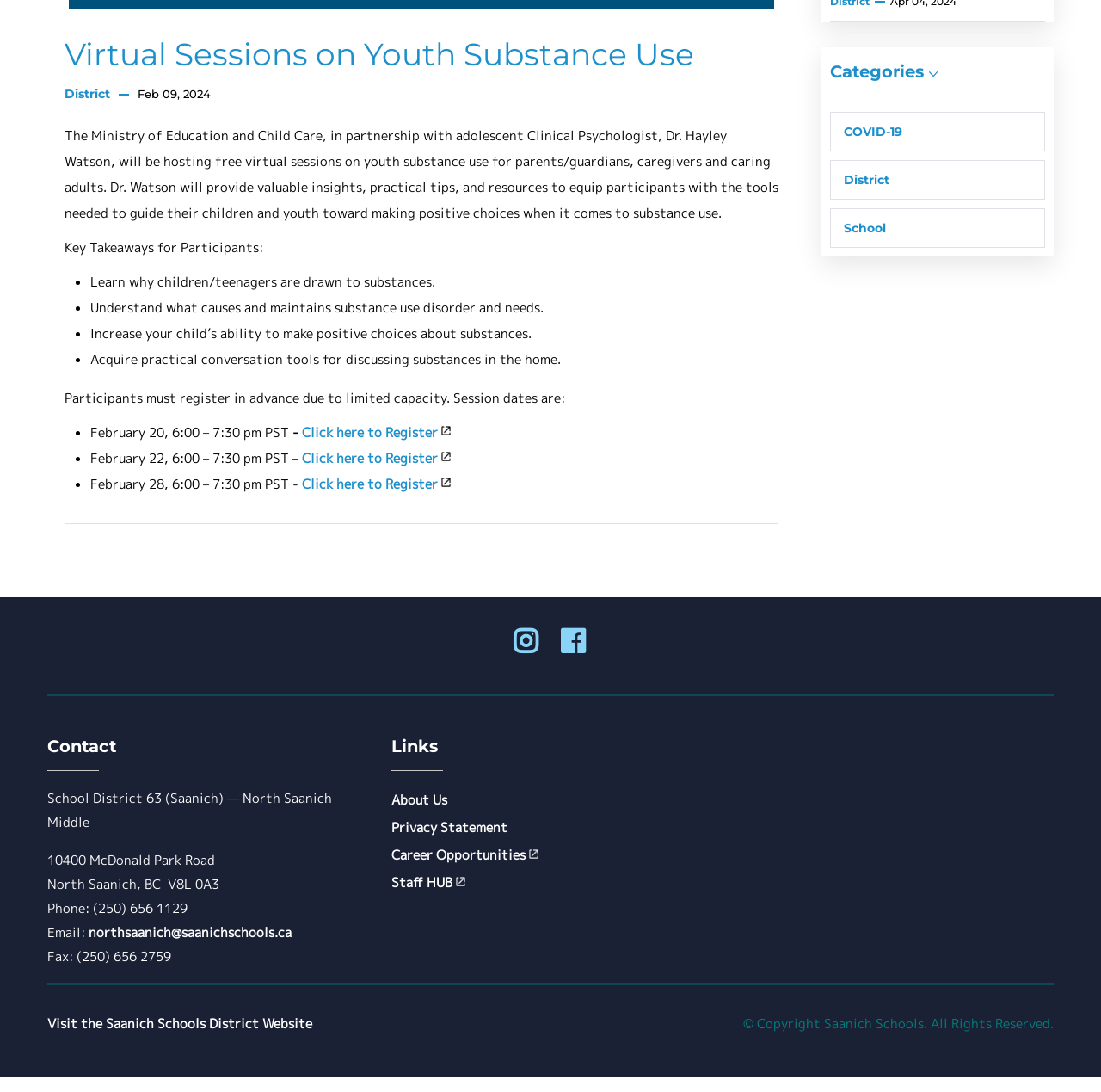Please determine the bounding box coordinates, formatted as (top-left x, top-left y, bottom-right x, bottom-right y), with all values as floating point numbers between 0 and 1. Identify the bounding box of the region described as: alt="H.M. Bouwman"

None